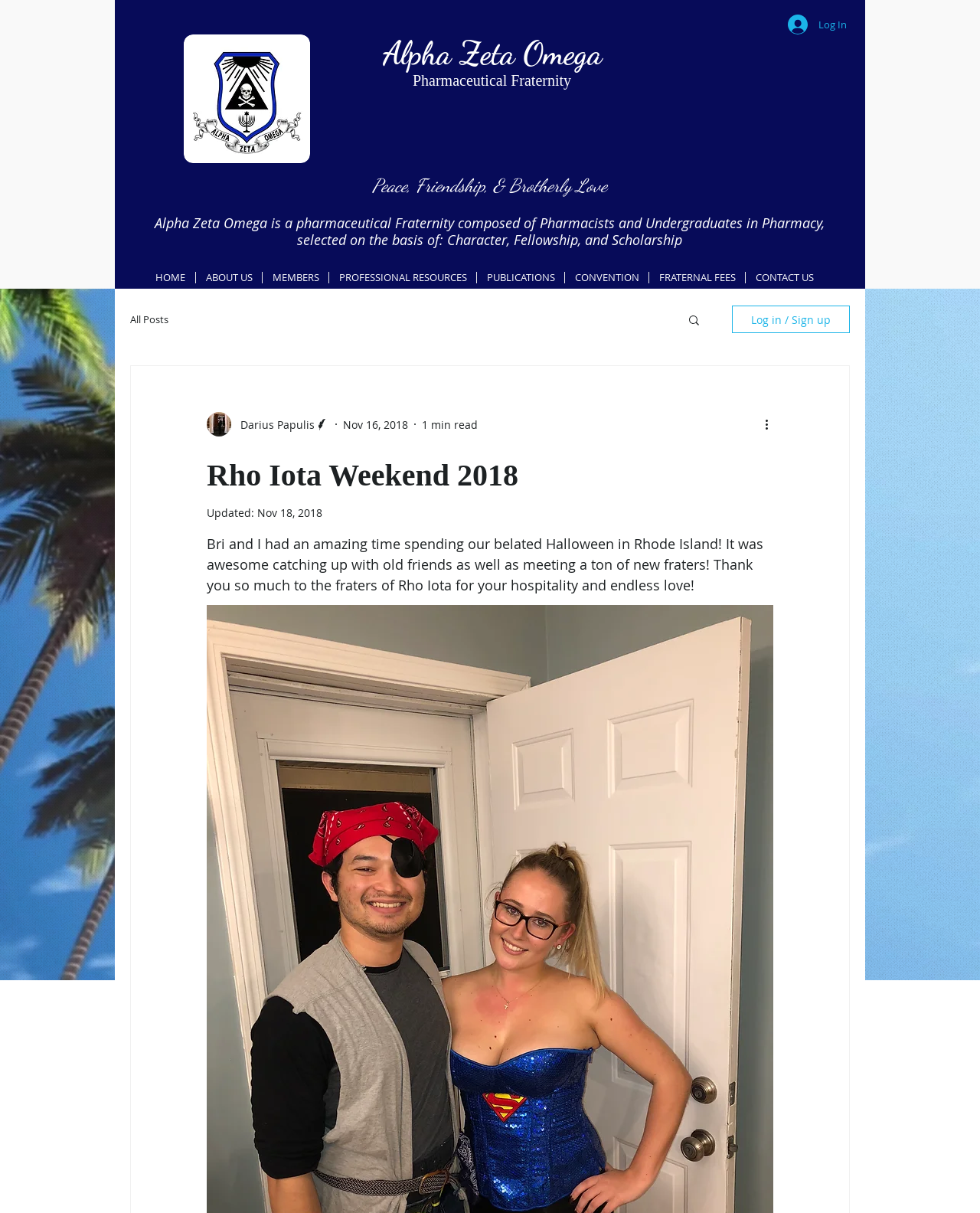Please give a concise answer to this question using a single word or phrase: 
Who is the writer of the blog post?

Darius Papulis